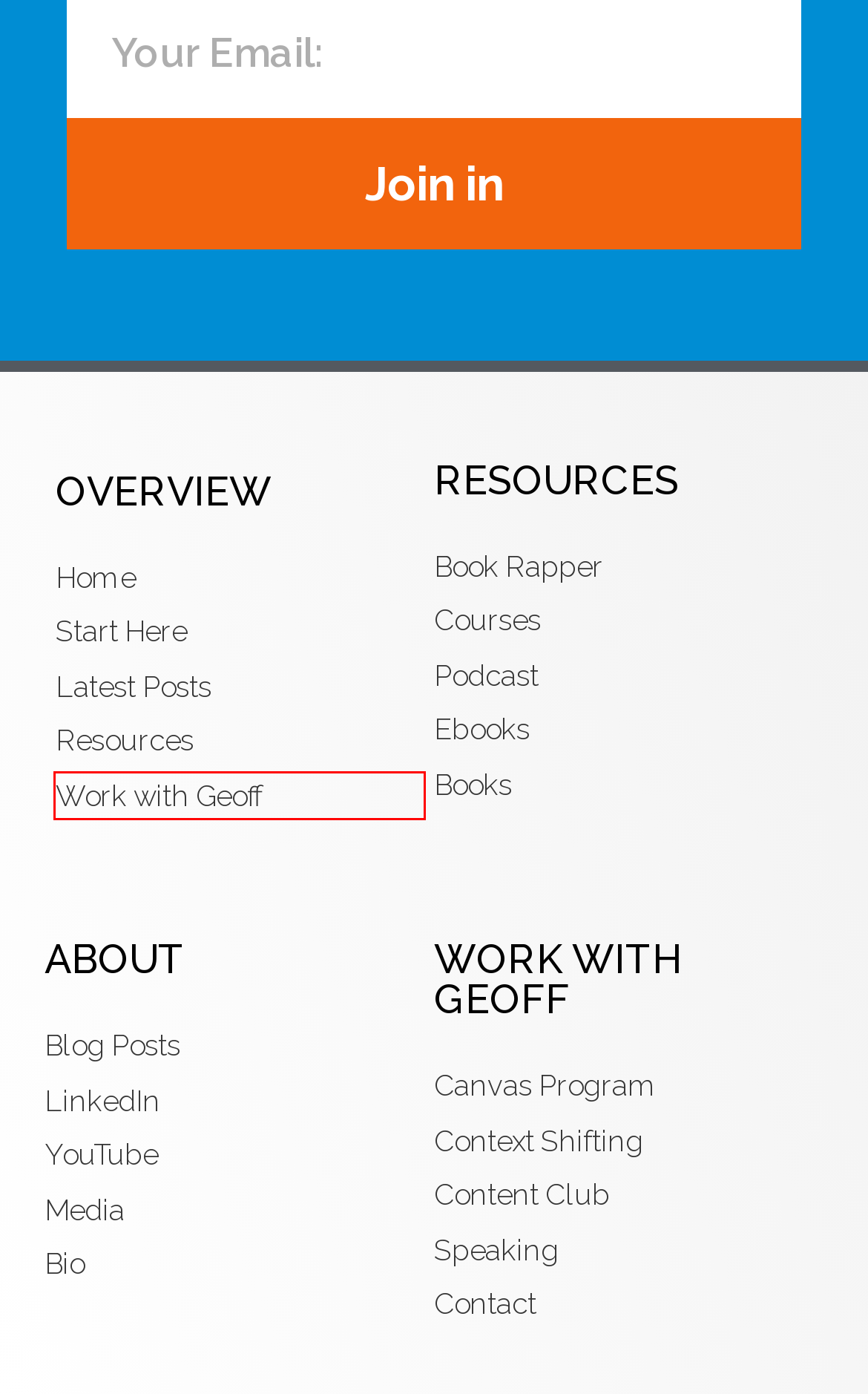You have a screenshot of a webpage with a red bounding box around an element. Identify the webpage description that best fits the new page that appears after clicking the selected element in the red bounding box. Here are the candidates:
A. Start here to earn money from what you know
B. Valuable Resources and Delicious Goodies - GeoffMcDonald.com
C. Books
D. Speaking
E. Bio
F. Media
G. Ideas Architect Podcast
H. Three ways to work with Geoff McDonald

H